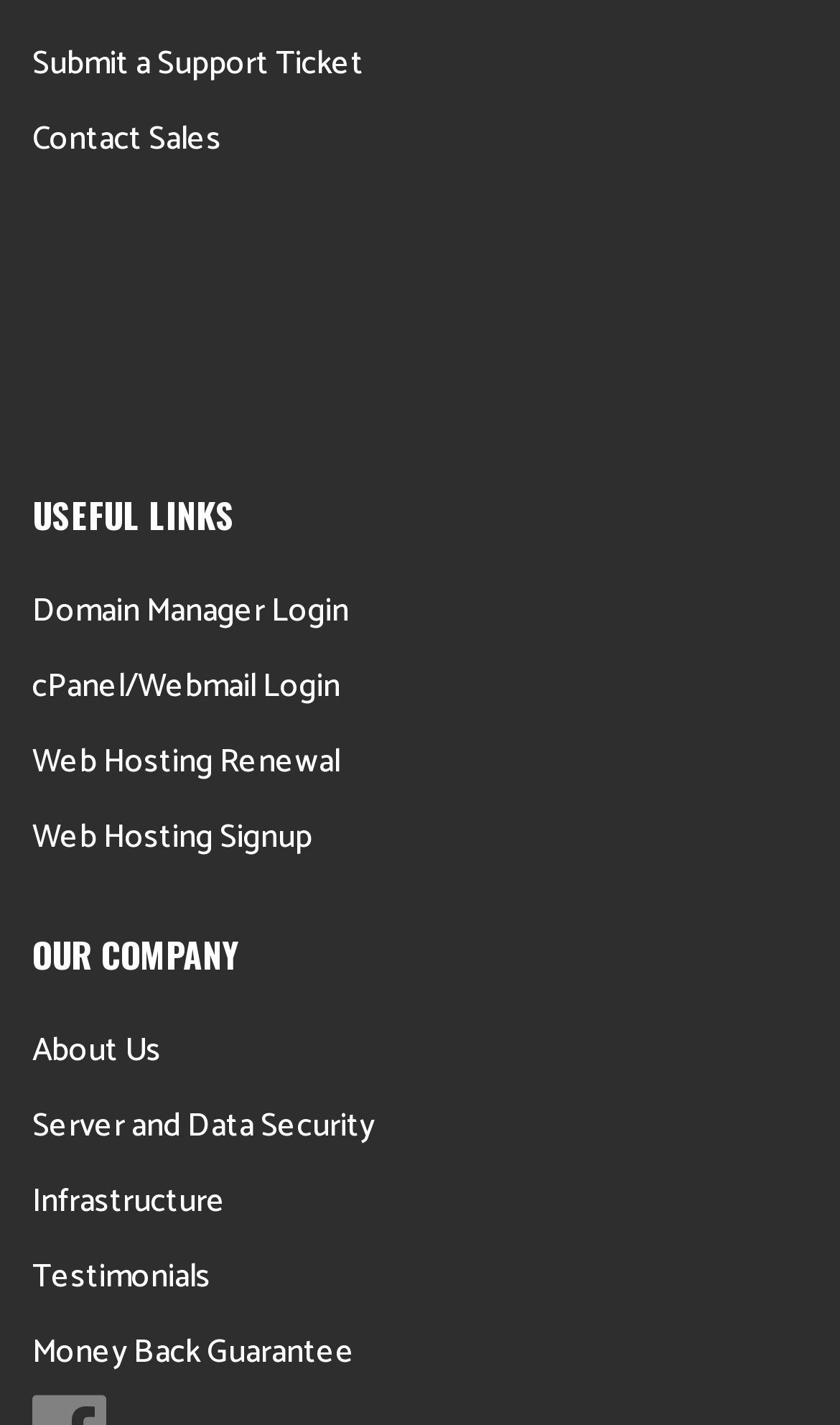Please determine the bounding box coordinates of the area that needs to be clicked to complete this task: 'Login to domain manager'. The coordinates must be four float numbers between 0 and 1, formatted as [left, top, right, bottom].

[0.038, 0.41, 0.415, 0.448]